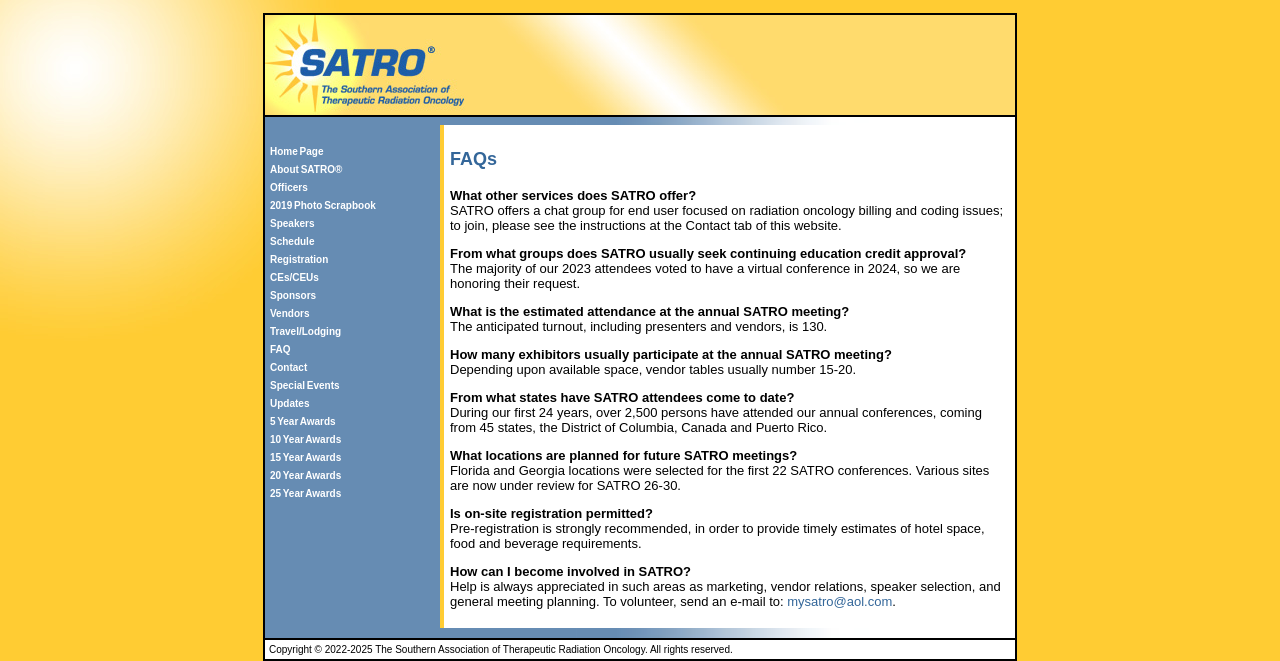Using the format (top-left x, top-left y, bottom-right x, bottom-right y), and given the element description, identify the bounding box coordinates within the screenshot: About SATRO®

[0.211, 0.248, 0.267, 0.265]